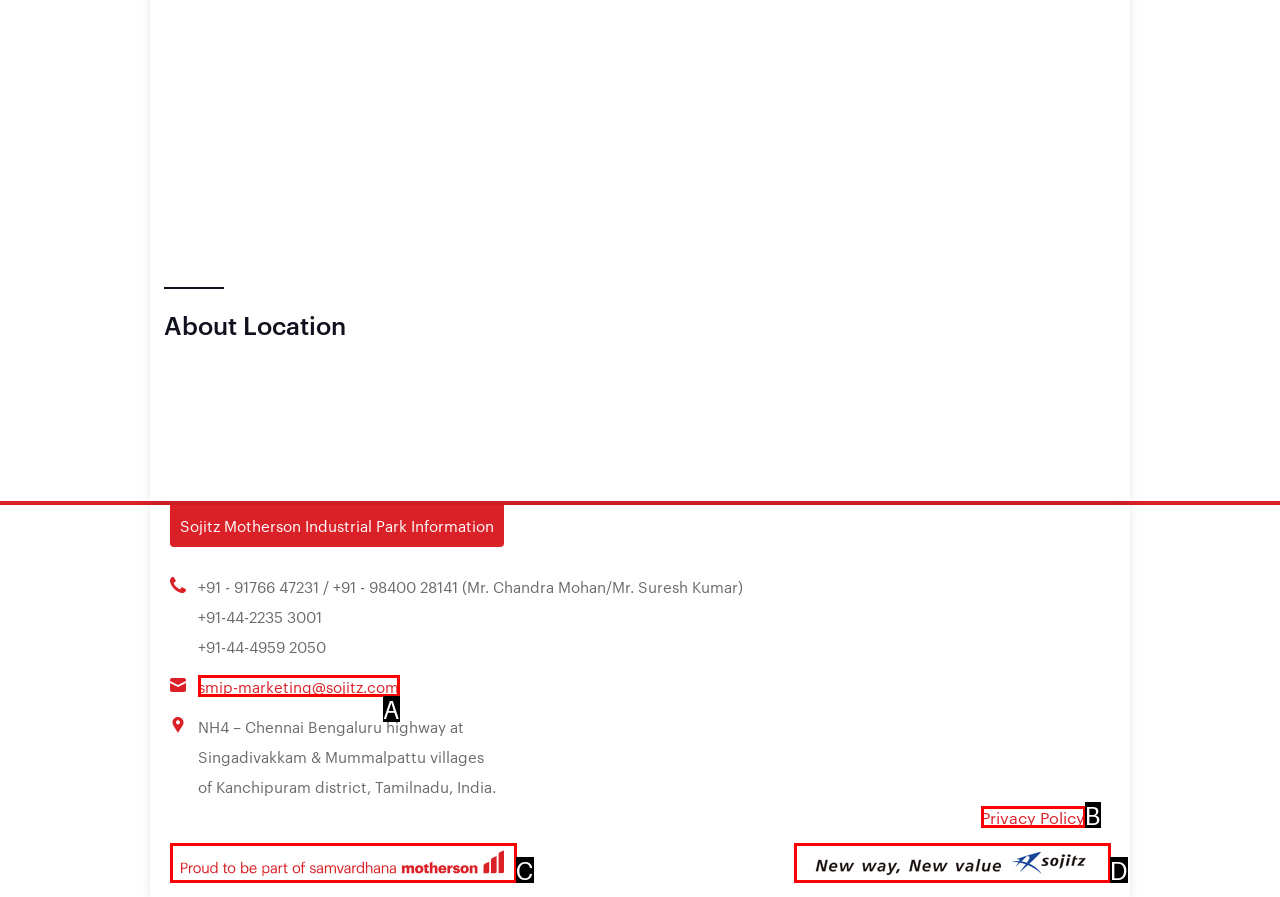Identify which HTML element matches the description: title="Go to Sojitz Corporation"
Provide your answer in the form of the letter of the correct option from the listed choices.

D